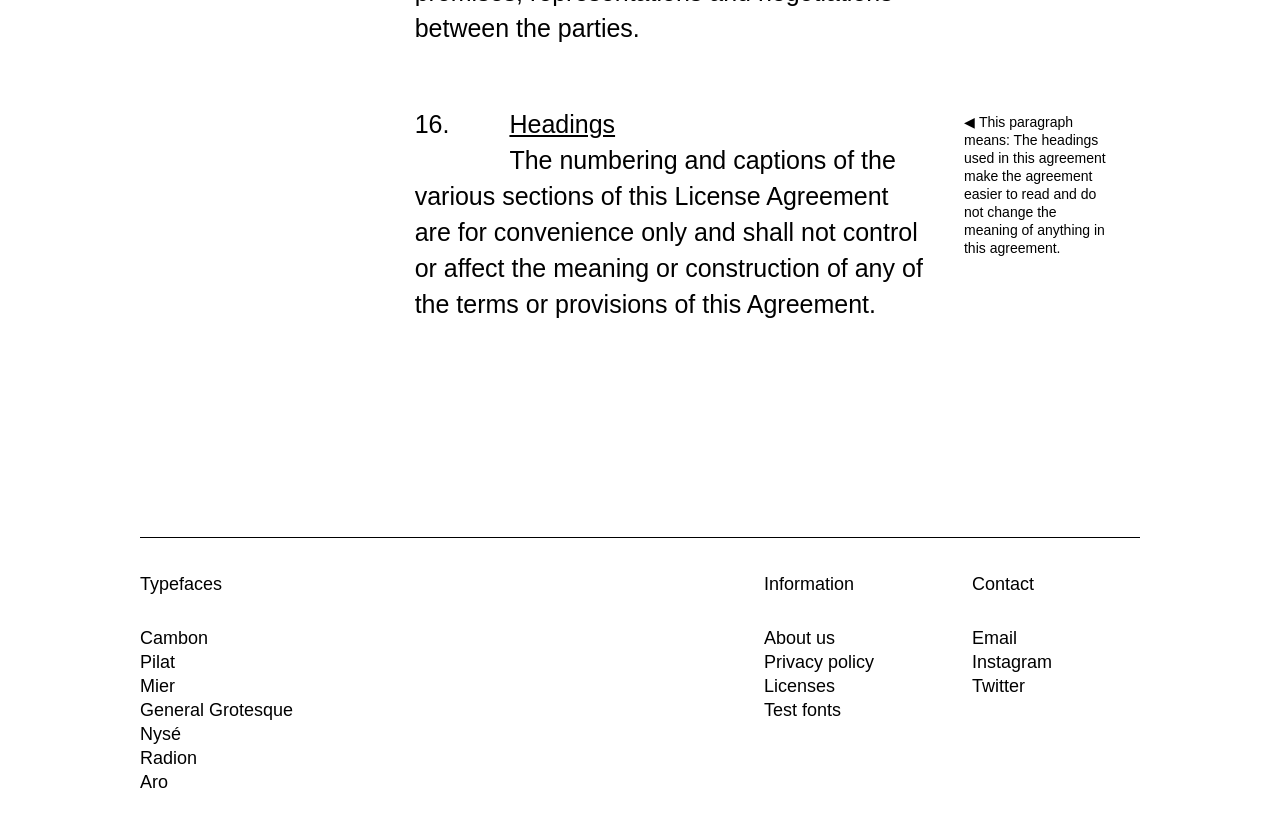From the details in the image, provide a thorough response to the question: How can I contact the website?

The Contact section, located at the bottom of the page, provides links to contact the website through Email, Instagram, and Twitter.